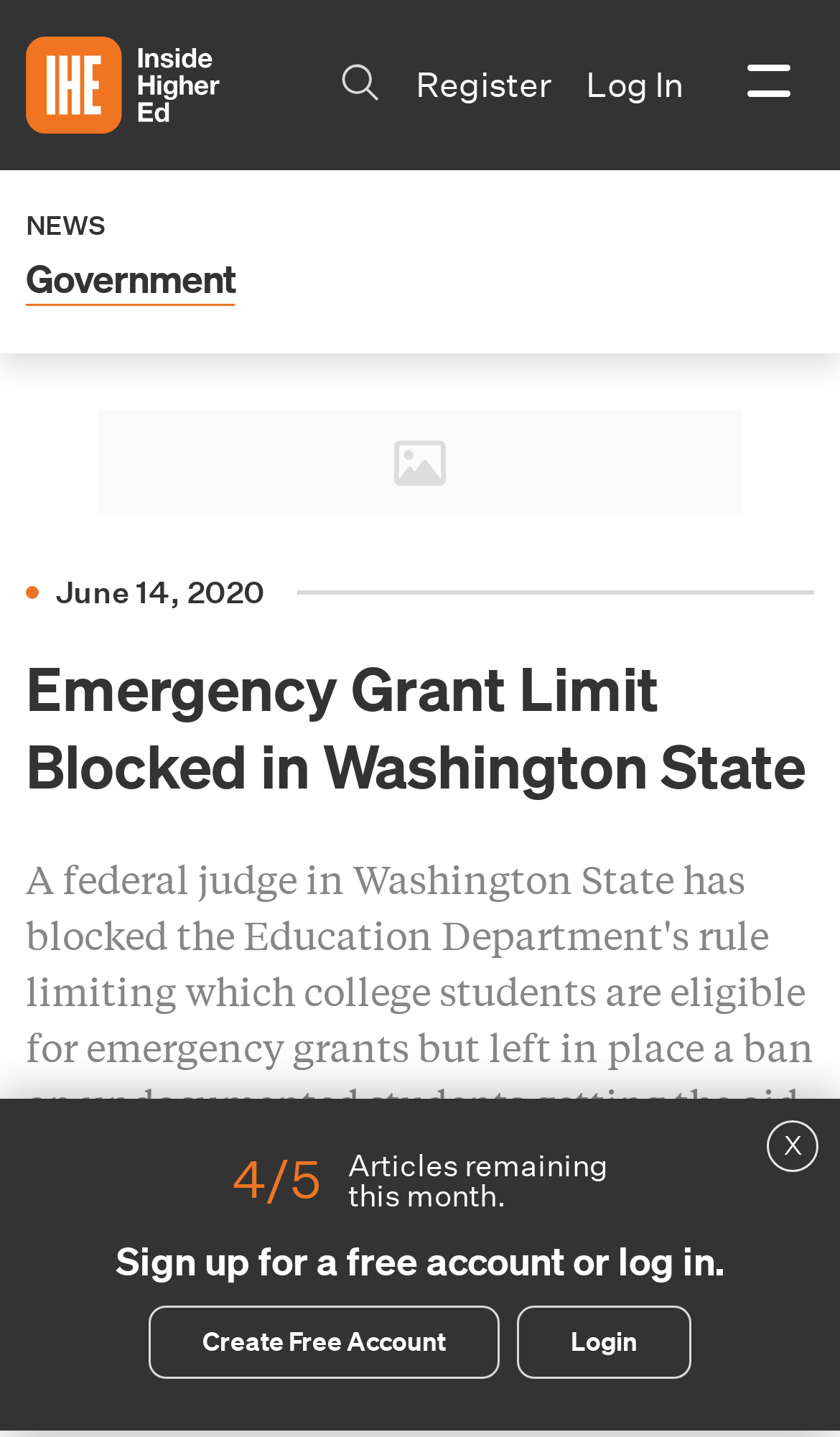Please provide a one-word or short phrase answer to the question:
What is the date of the article?

June 14, 2020